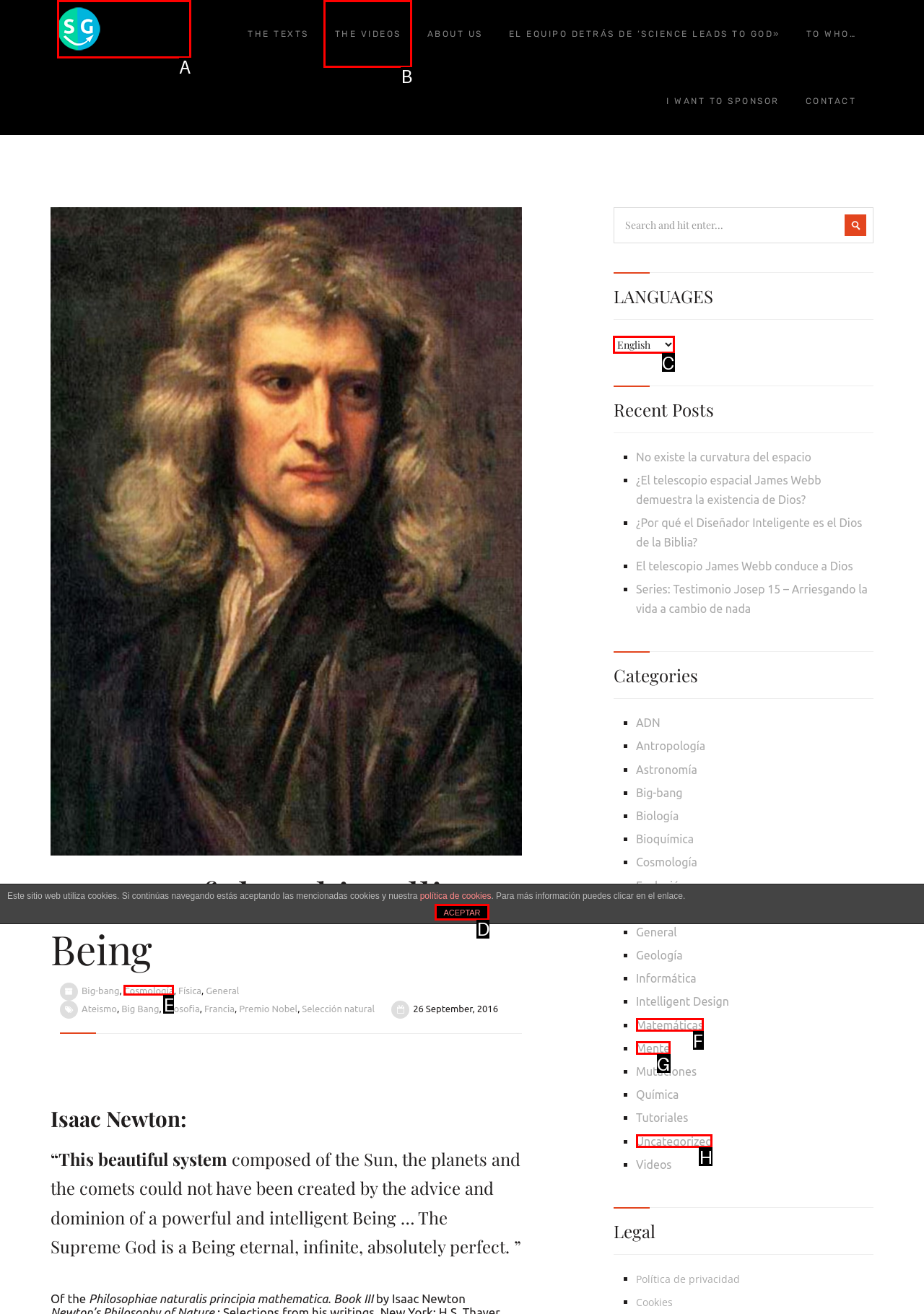Which HTML element should be clicked to fulfill the following task: Select a language?
Reply with the letter of the appropriate option from the choices given.

C